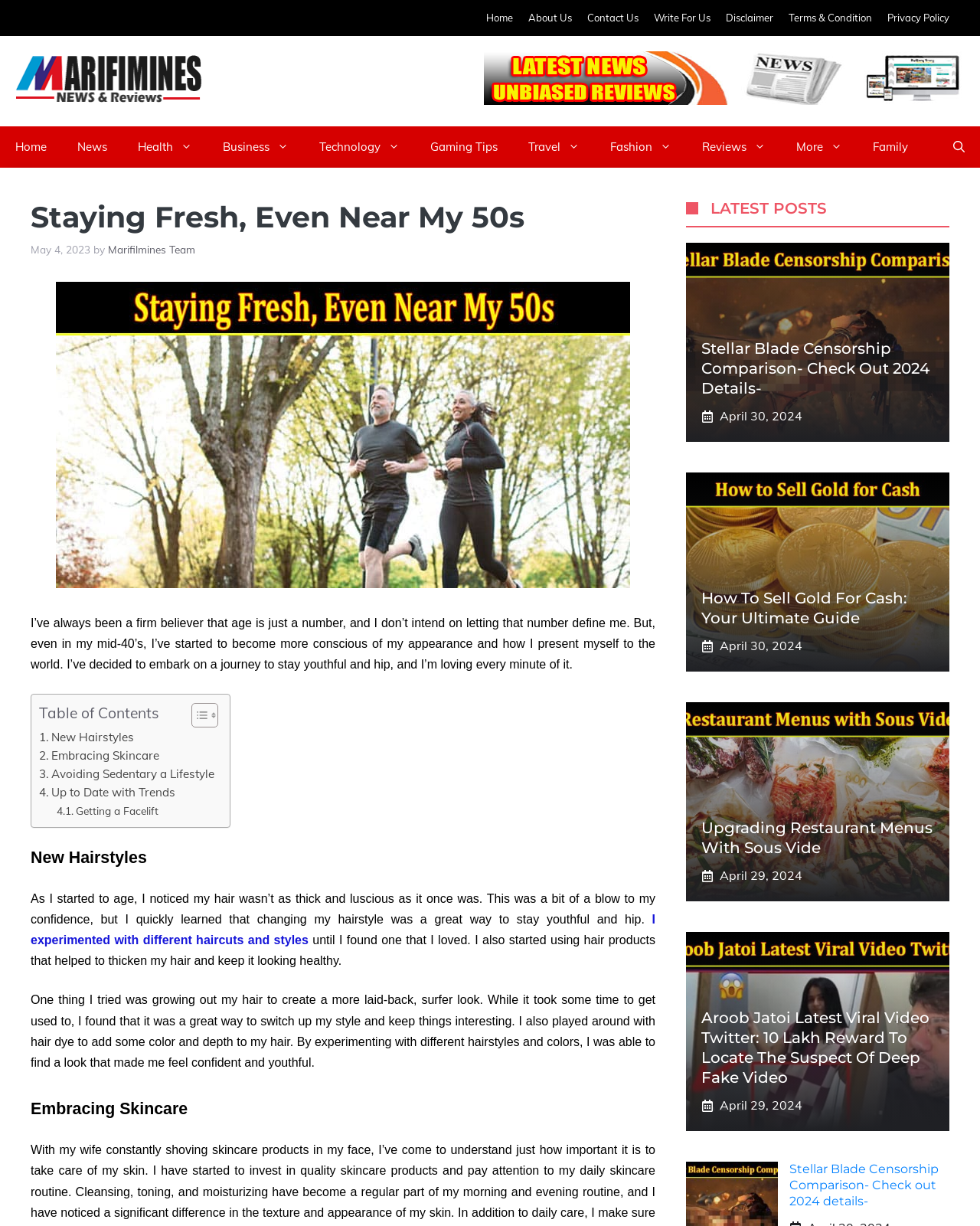What is the title of the article?
Answer the question with a single word or phrase, referring to the image.

Staying Fresh, Even Near My 50s